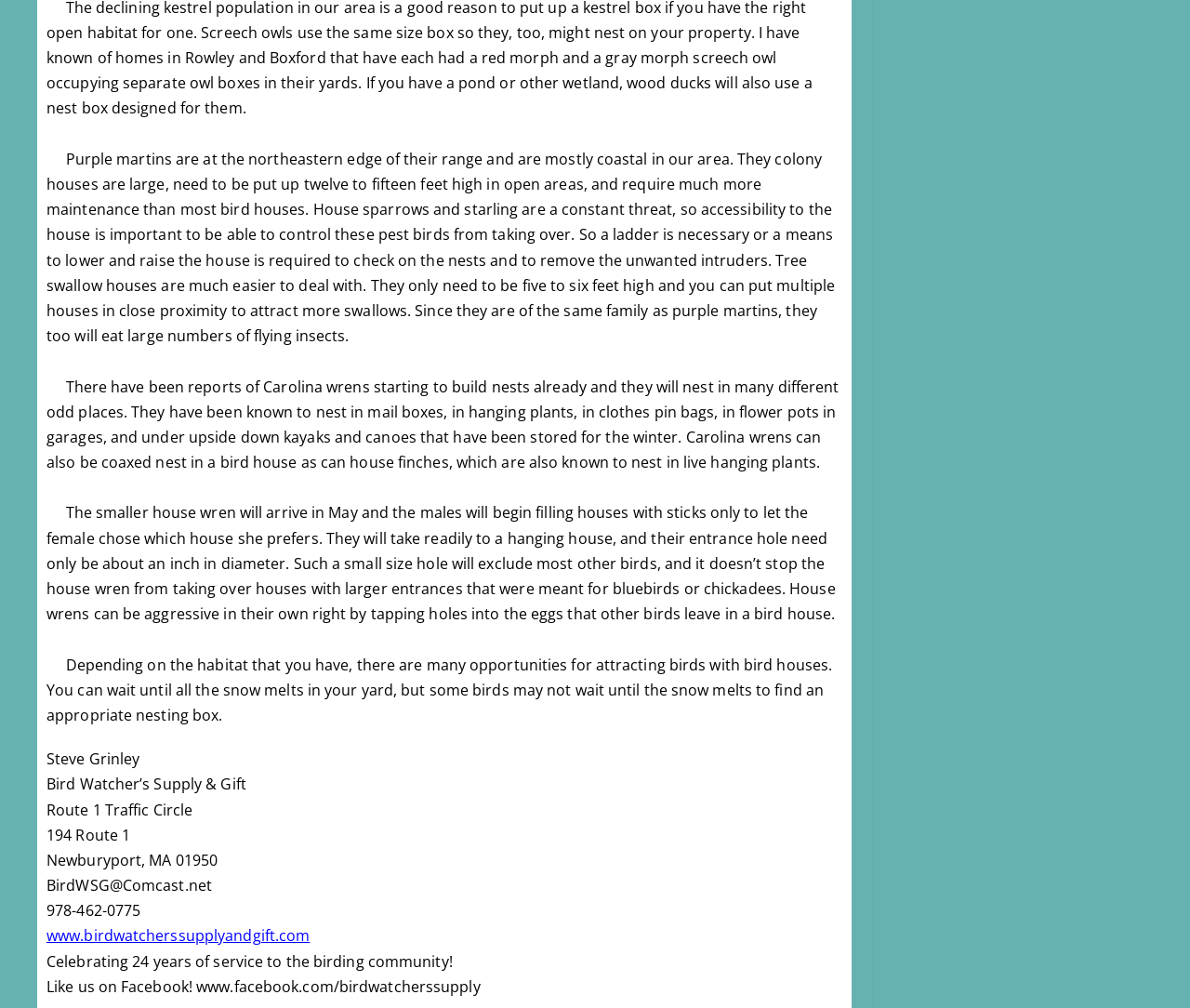Use one word or a short phrase to answer the question provided: 
How long has the store been in service?

2 years